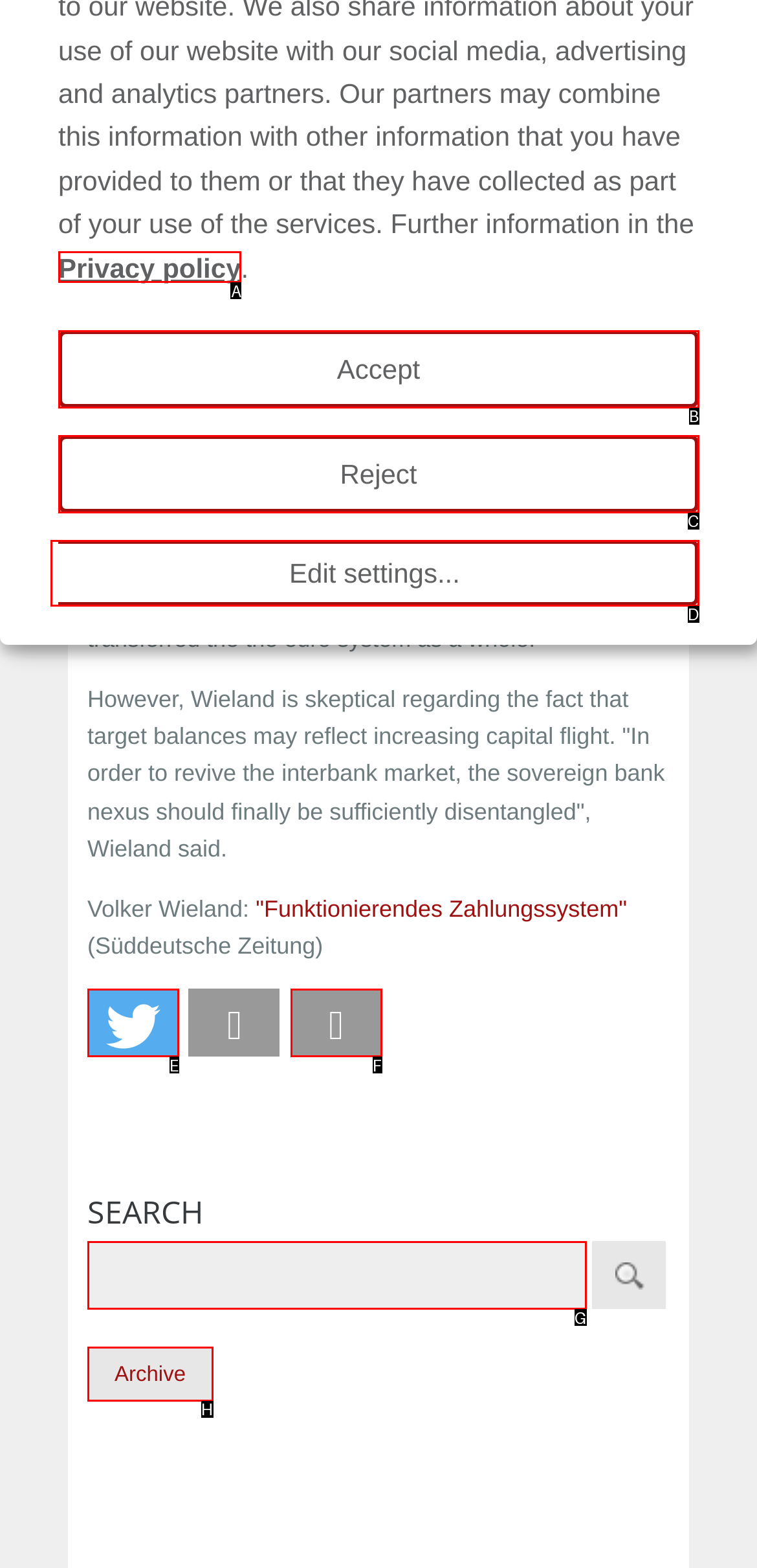Select the option that corresponds to the description: Menu
Respond with the letter of the matching choice from the options provided.

None